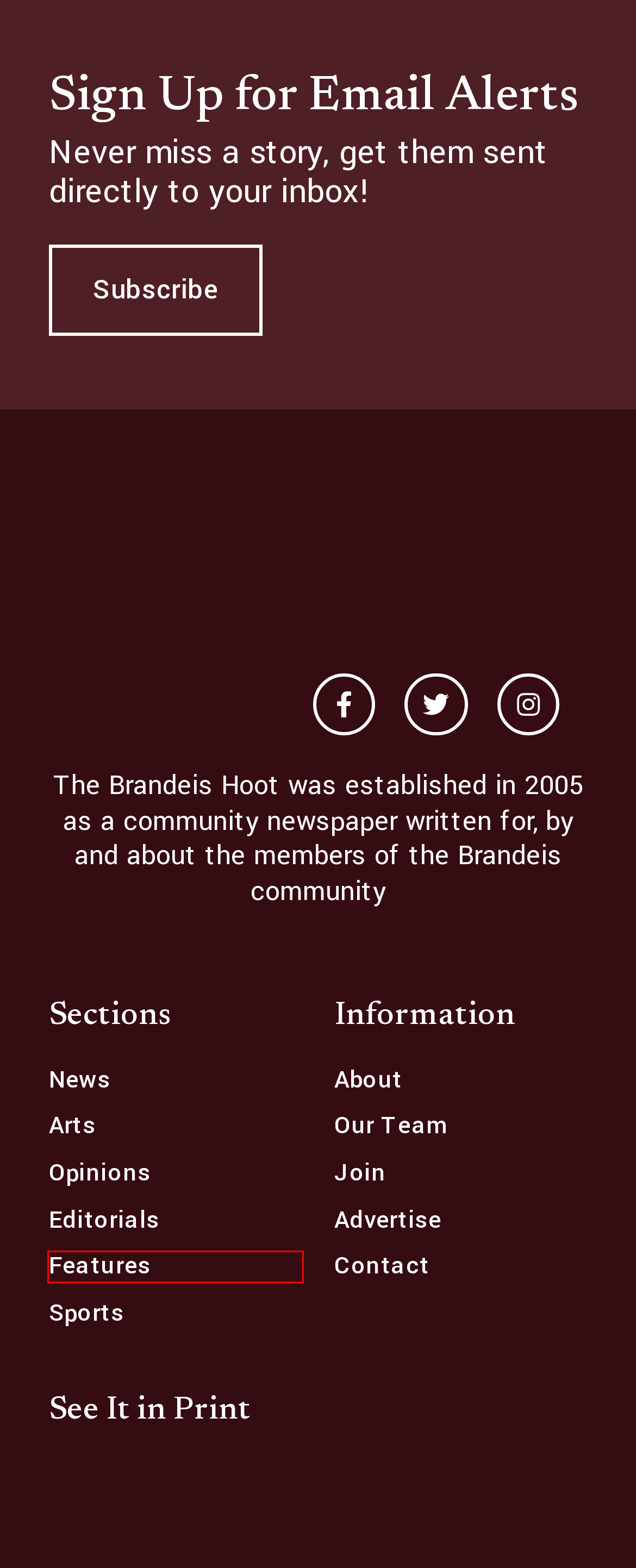Examine the screenshot of a webpage with a red rectangle bounding box. Select the most accurate webpage description that matches the new webpage after clicking the element within the bounding box. Here are the candidates:
A. Brandeis celebrates 75 years: an interview with President Ron Liebowitz – The Brandeis Hoot
B. News – The Brandeis Hoot
C. Arts – The Brandeis Hoot
D. Features – The Brandeis Hoot
E. Advertise – The Brandeis Hoot
F. Sports – The Brandeis Hoot
G. Team – The Brandeis Hoot
H. Judges’ men’s soccer beats WashU; ties with Babson – The Brandeis Hoot

D